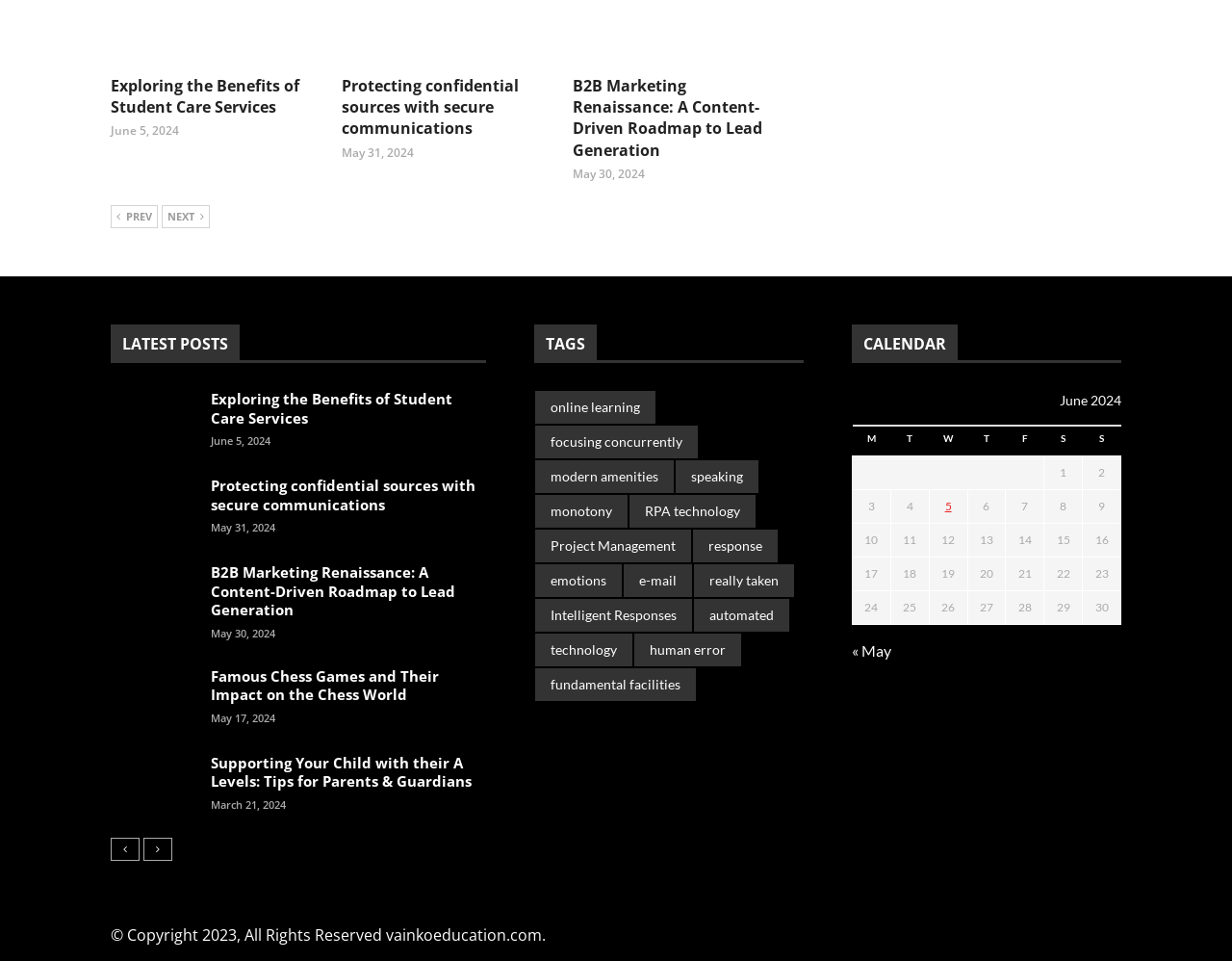Determine the bounding box for the UI element as described: "Prev". The coordinates should be represented as four float numbers between 0 and 1, formatted as [left, top, right, bottom].

[0.09, 0.214, 0.128, 0.238]